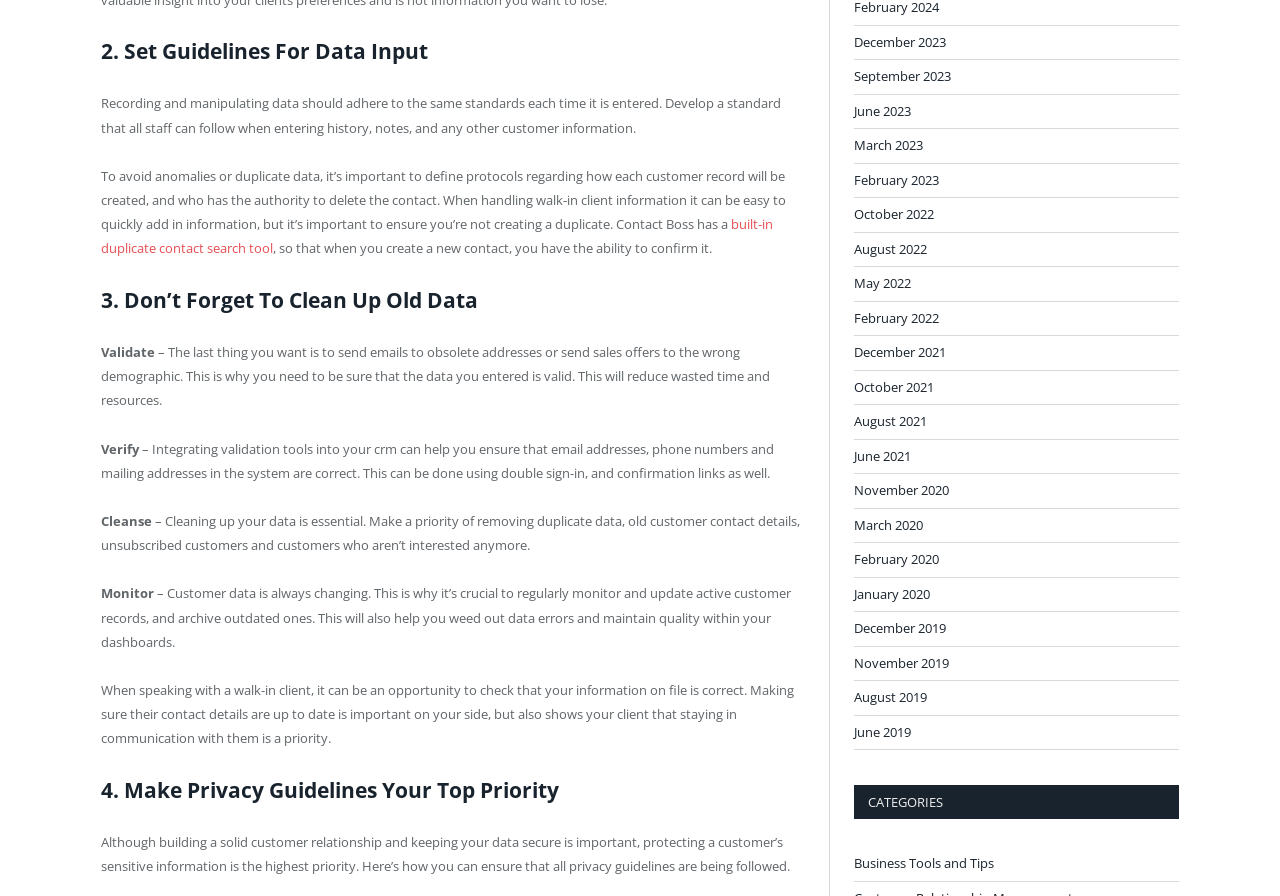Determine the coordinates of the bounding box for the clickable area needed to execute this instruction: "Click the 'December 2023' link".

[0.667, 0.036, 0.739, 0.056]